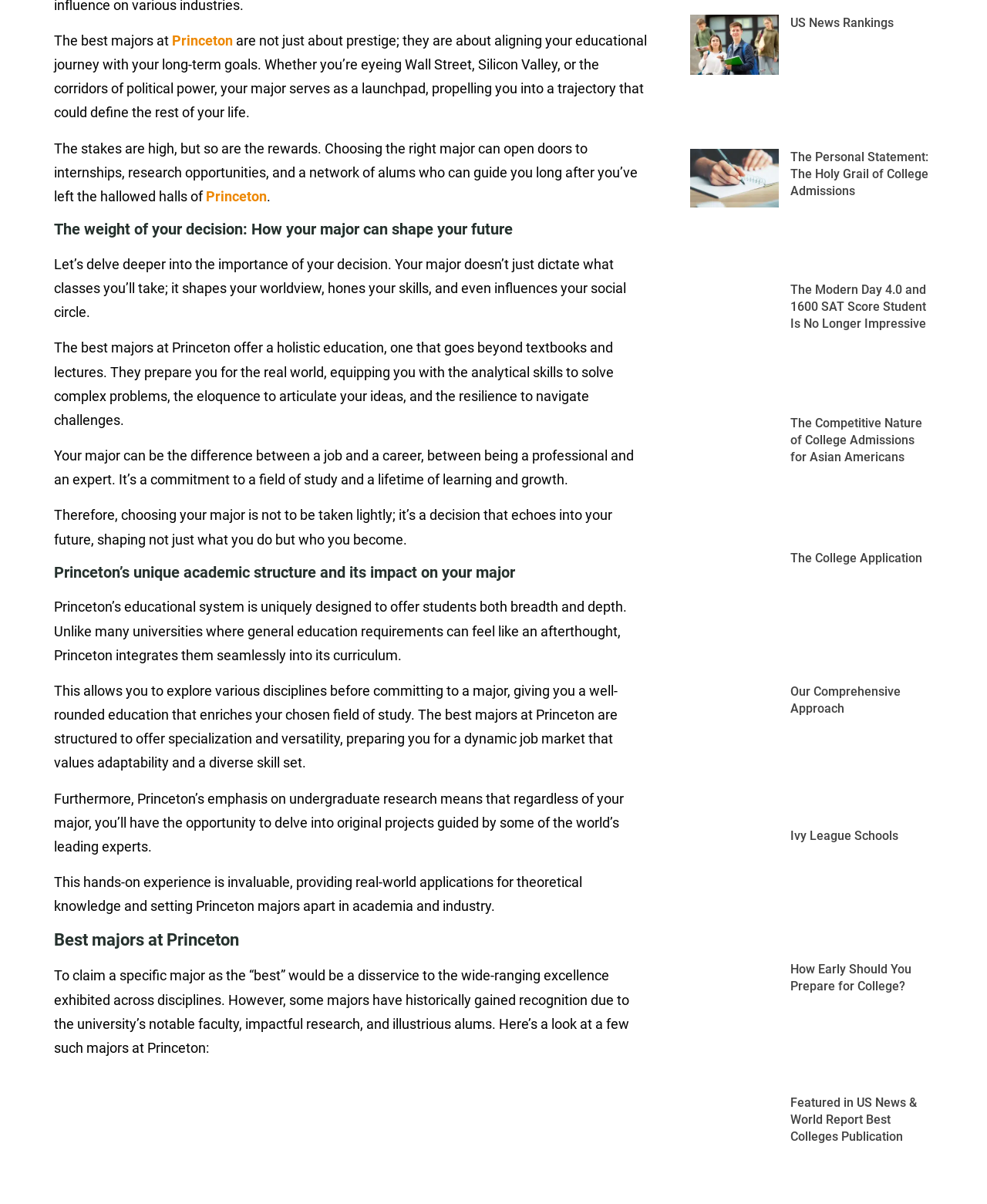Locate the bounding box coordinates of the element that needs to be clicked to carry out the instruction: "Explore the best majors at Princeton". The coordinates should be given as four float numbers ranging from 0 to 1, i.e., [left, top, right, bottom].

[0.055, 0.772, 0.66, 0.795]